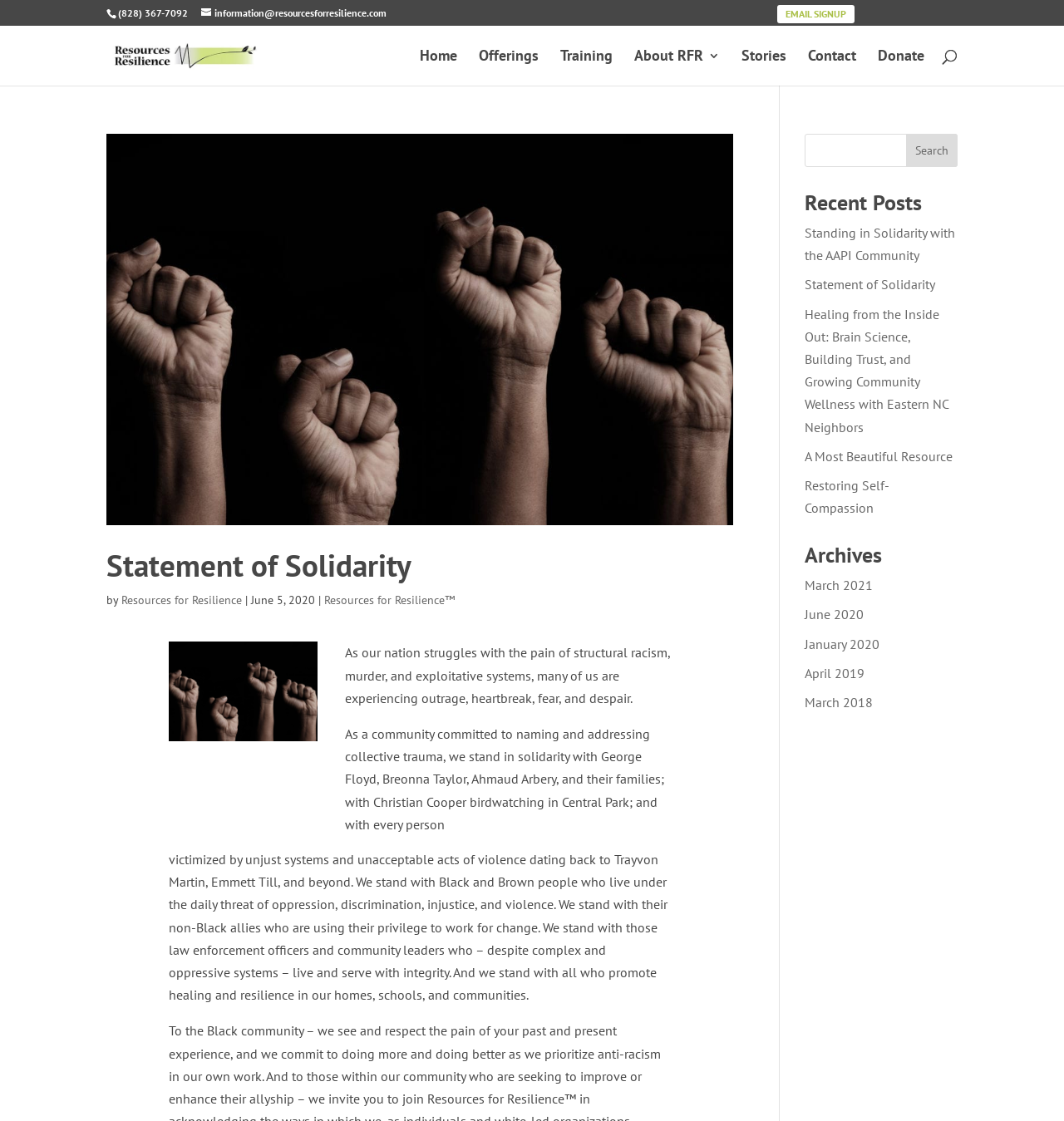What is the date of the 'Statement of Solidarity' post?
From the screenshot, provide a brief answer in one word or phrase.

June 5, 2020